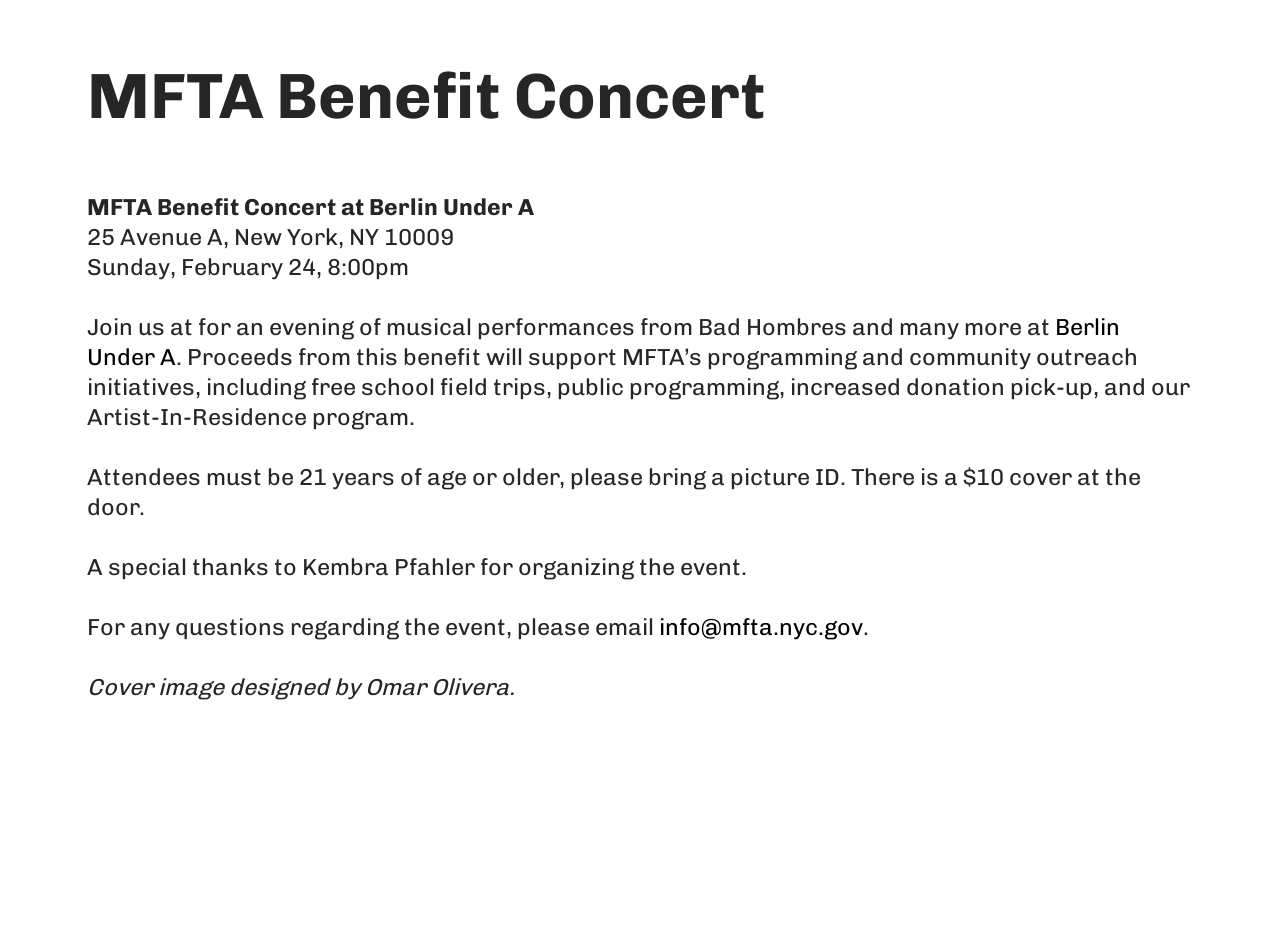Given the element description "Skip to content" in the screenshot, predict the bounding box coordinates of that UI element.

[0.0, 0.034, 0.023, 0.056]